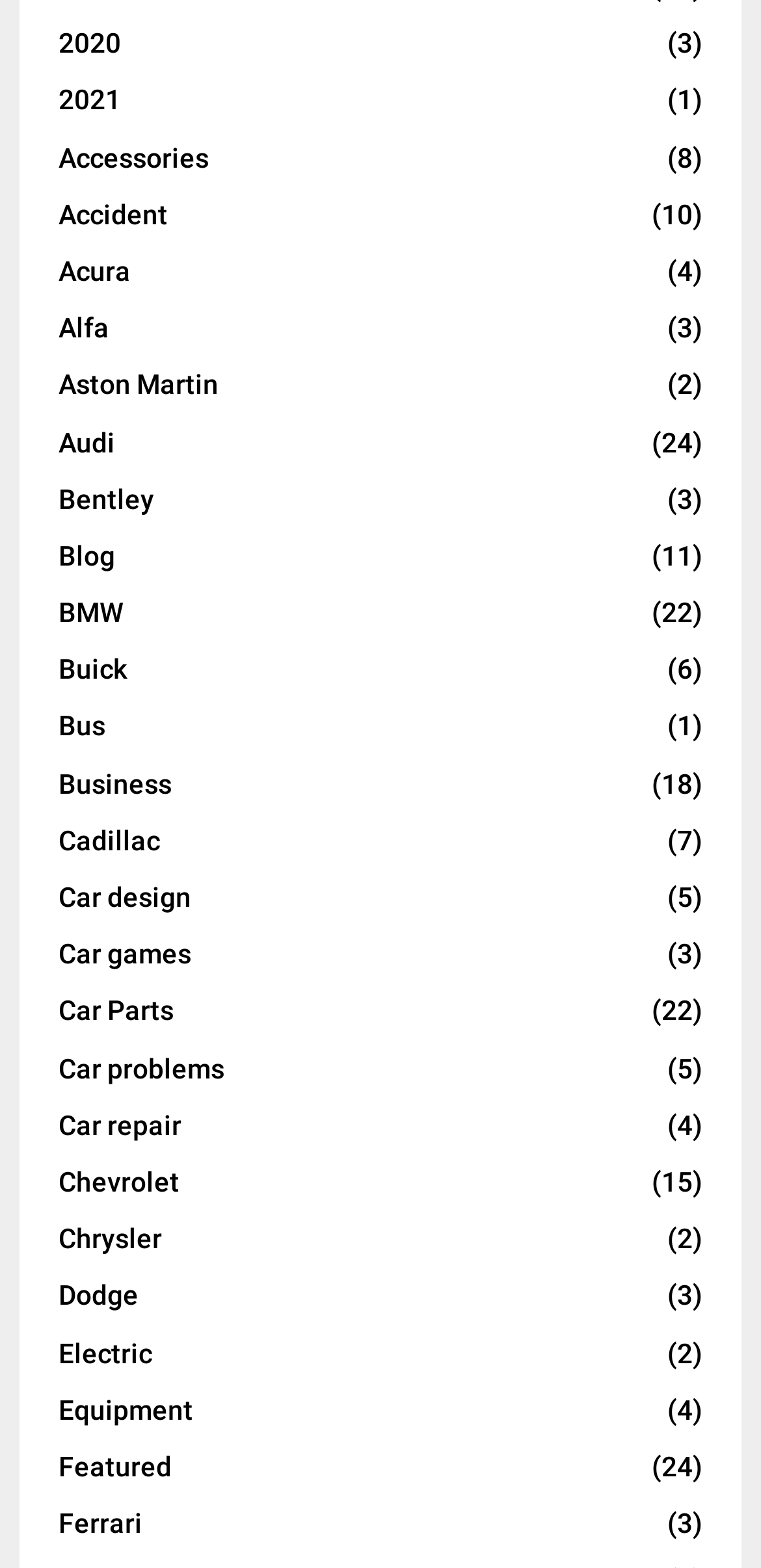Reply to the question with a single word or phrase:
What is the second category from the top?

2021